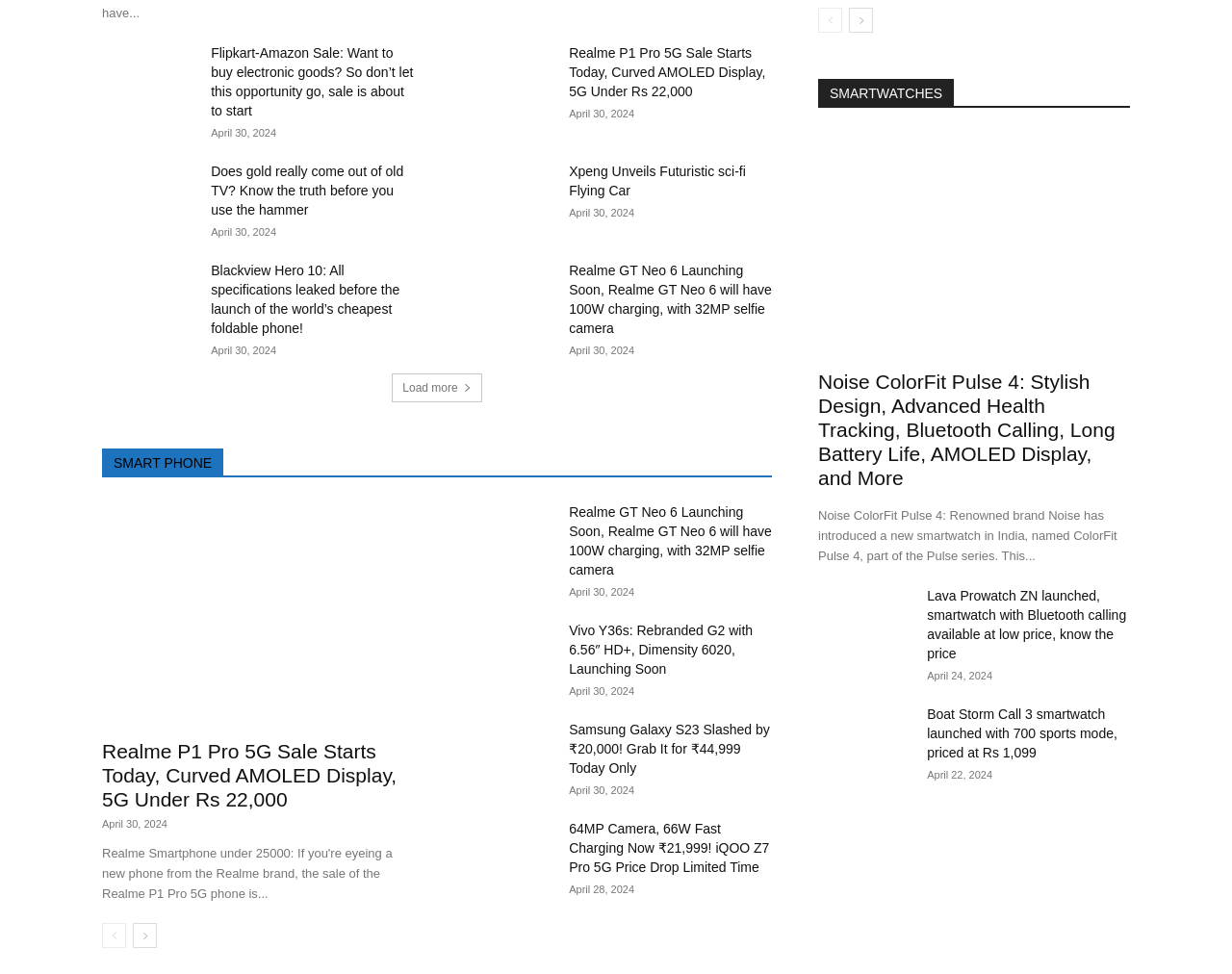Give the bounding box coordinates for this UI element: "Load more". The coordinates should be four float numbers between 0 and 1, arranged as [left, top, right, bottom].

[0.318, 0.383, 0.391, 0.413]